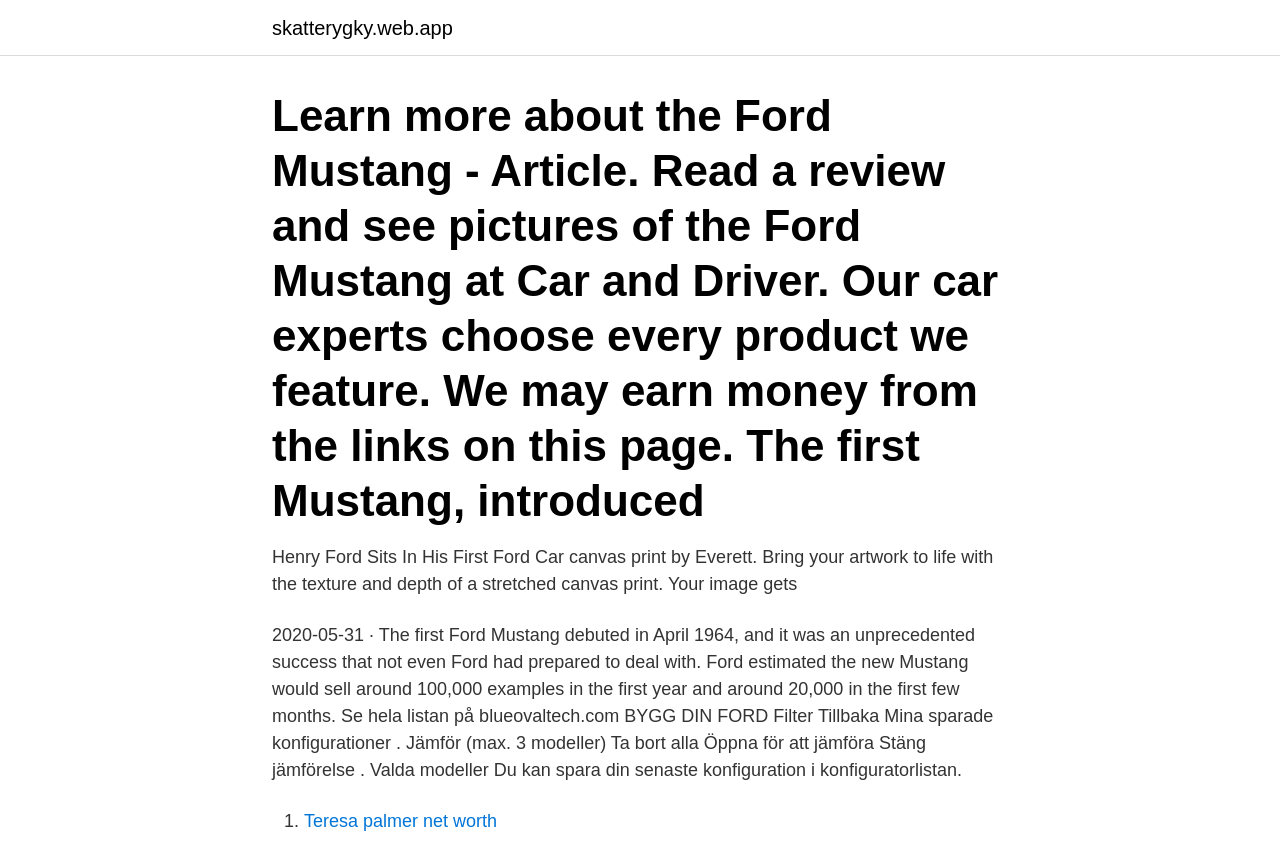Given the description skatterygky.web.app, predict the bounding box coordinates of the UI element. Ensure the coordinates are in the format (top-left x, top-left y, bottom-right x, bottom-right y) and all values are between 0 and 1.

[0.212, 0.02, 0.354, 0.044]